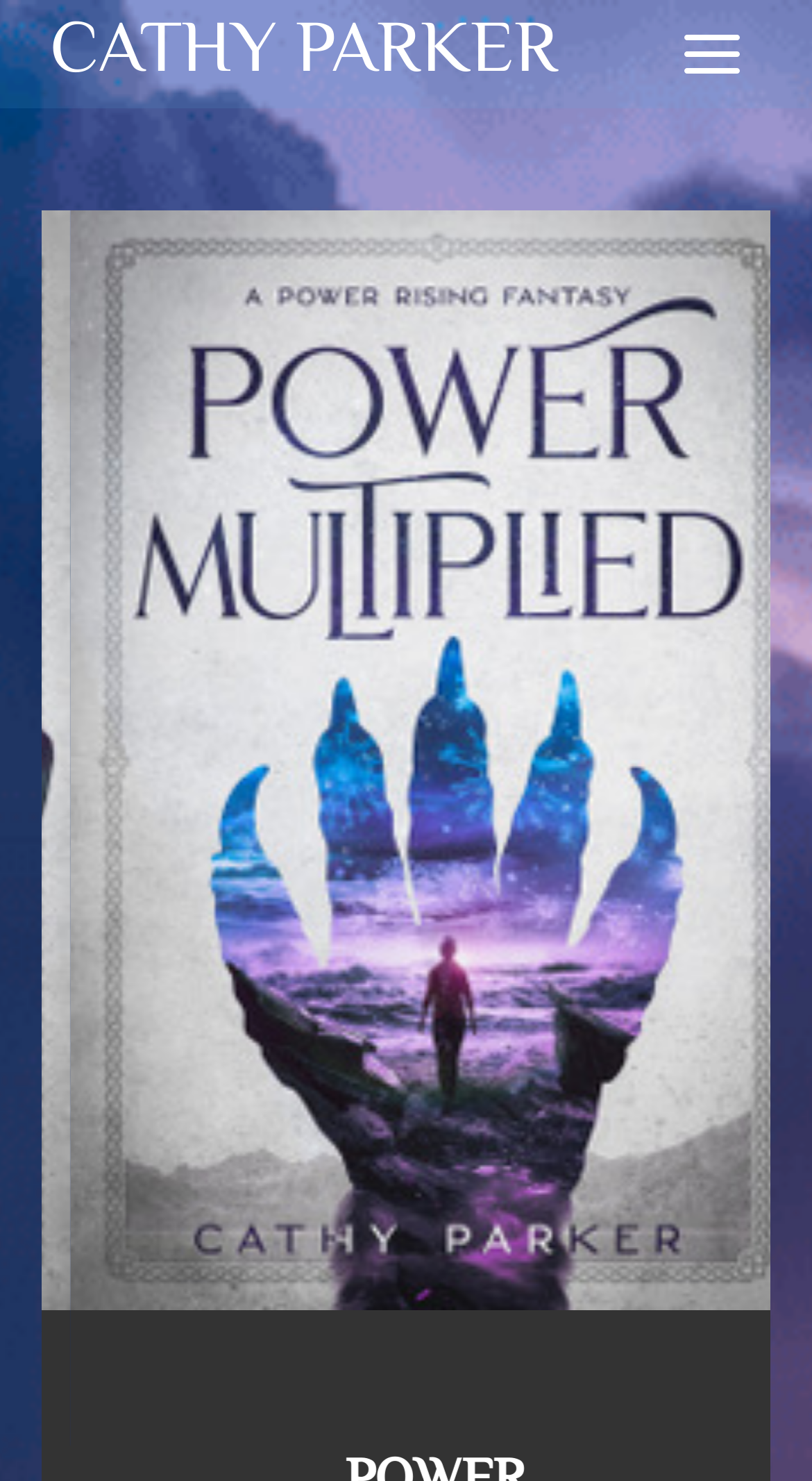Predict the bounding box coordinates of the UI element that matches this description: "ARTKAREL". The coordinates should be in the format [left, top, right, bottom] with each value between 0 and 1.

None